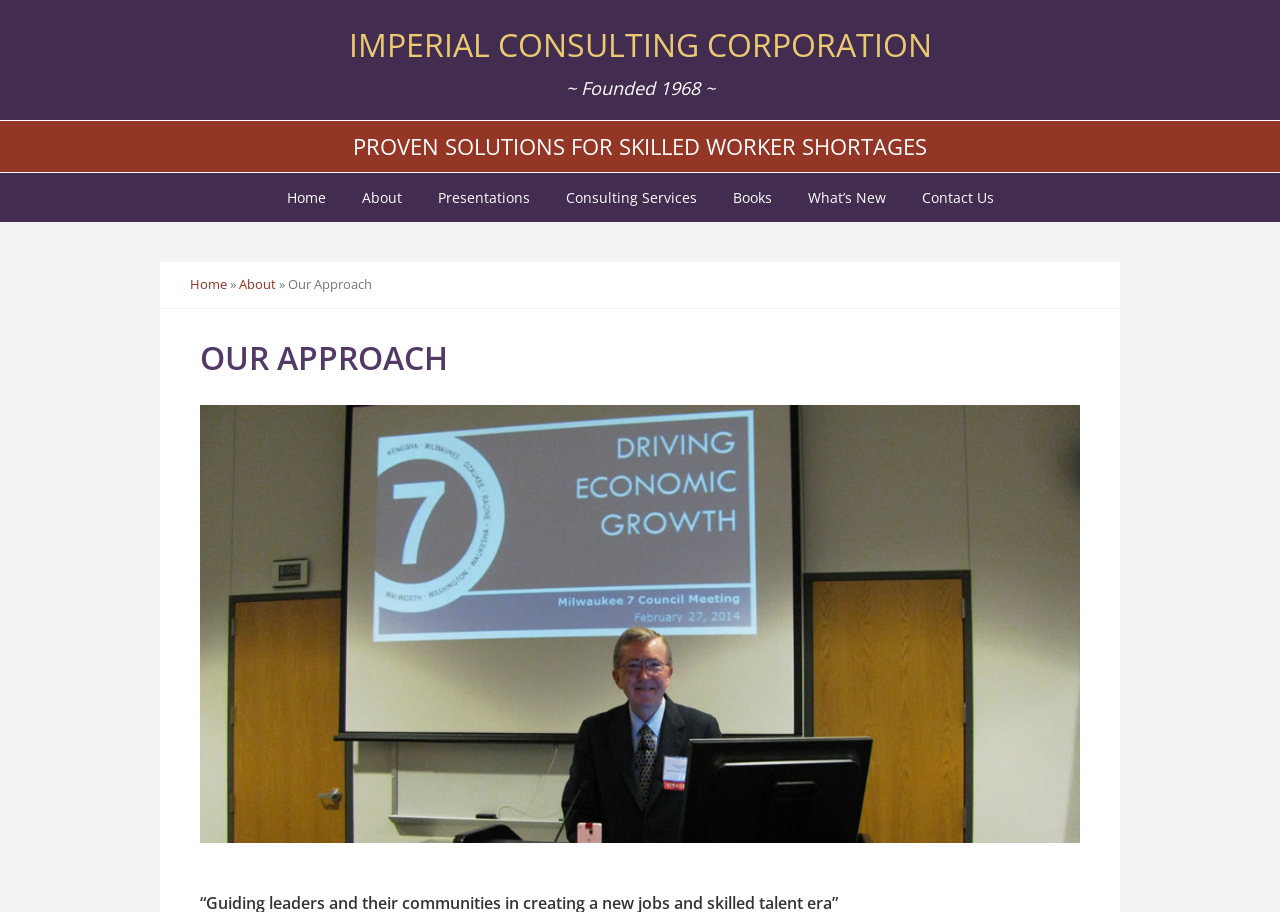Please give a concise answer to this question using a single word or phrase: 
What is the year the corporation was founded?

1968